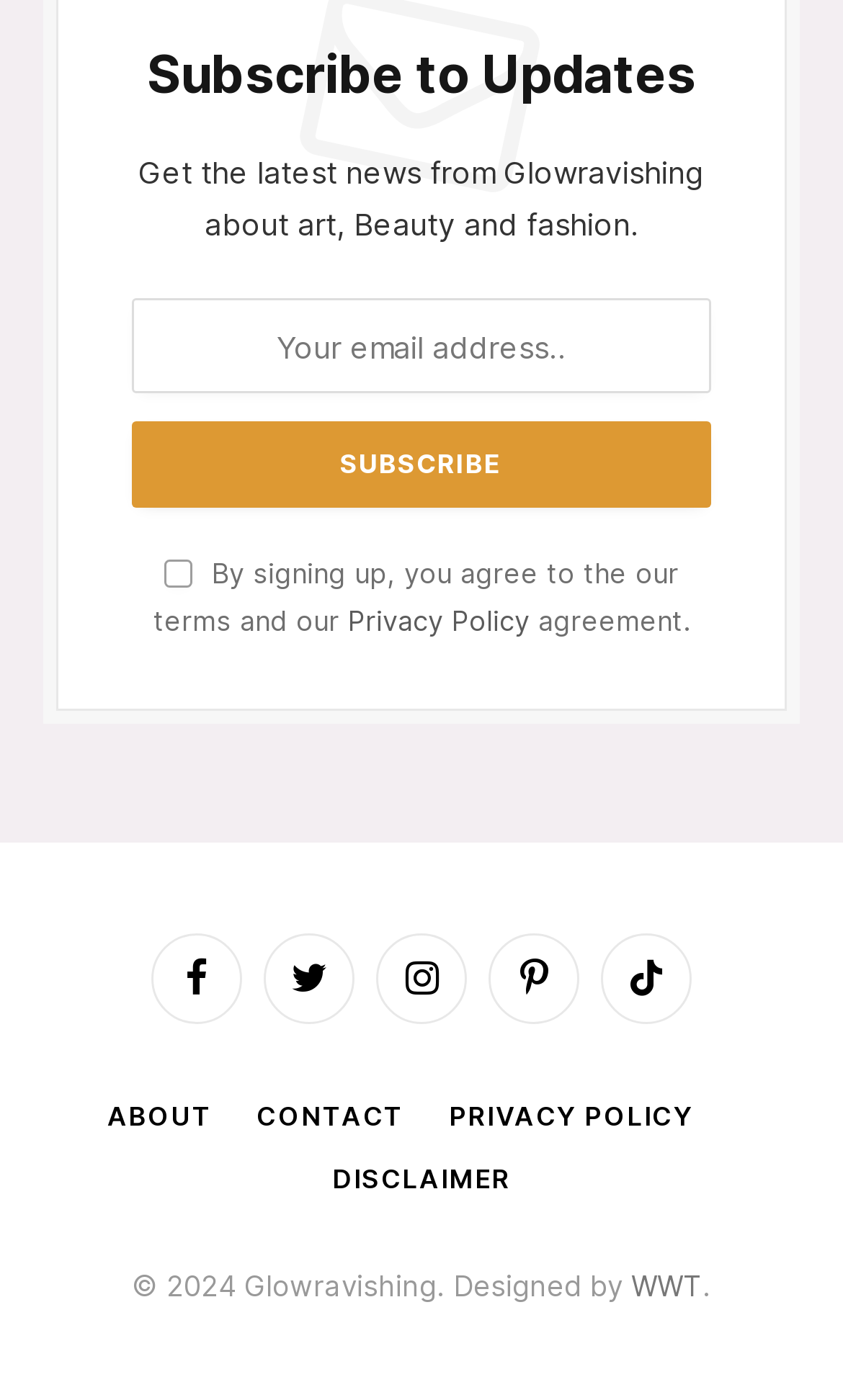How many links are present in the footer?
Using the image, respond with a single word or phrase.

5